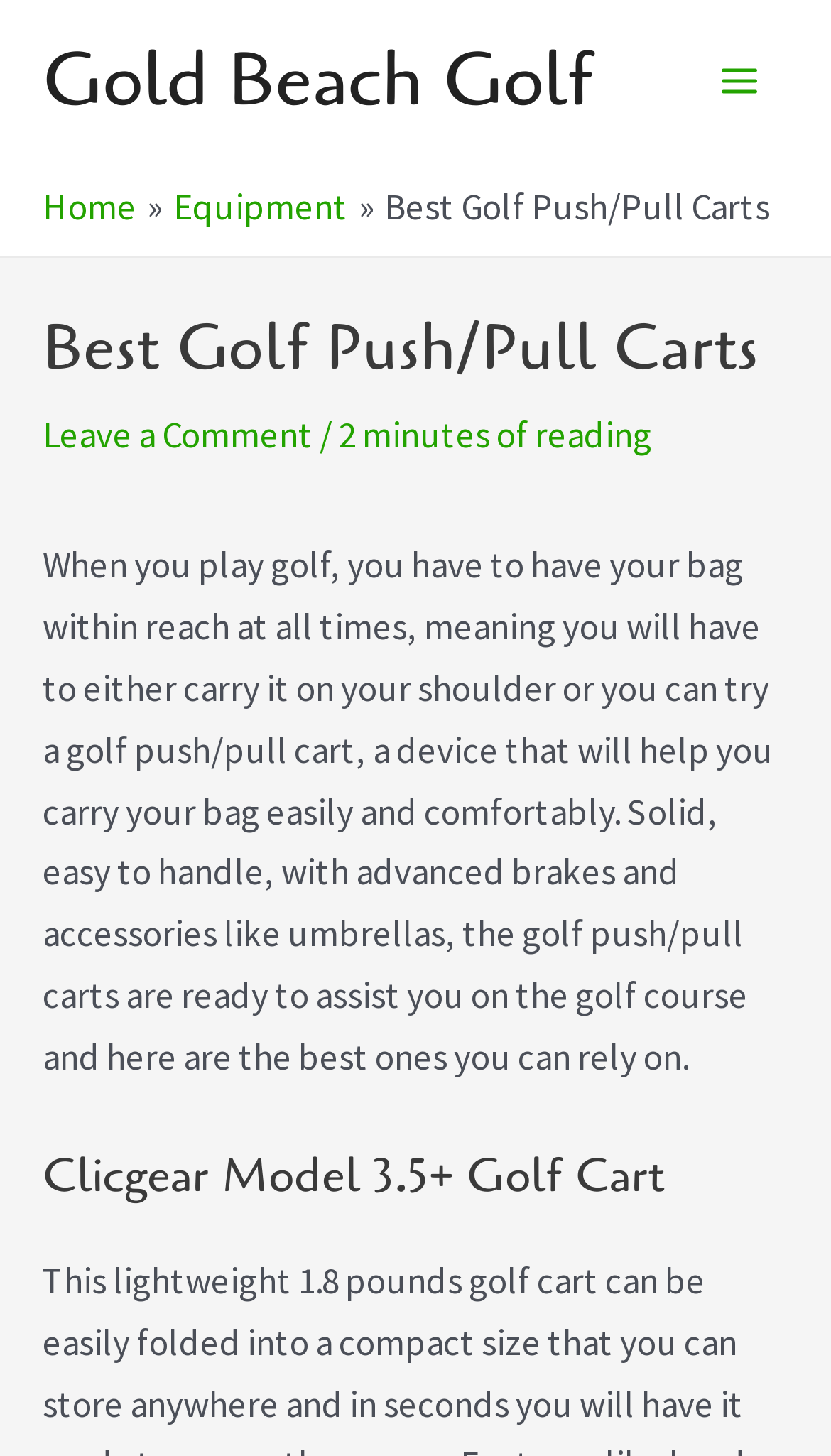What is the purpose of a golf push/pull cart?
Answer the question with just one word or phrase using the image.

Carry golf bag